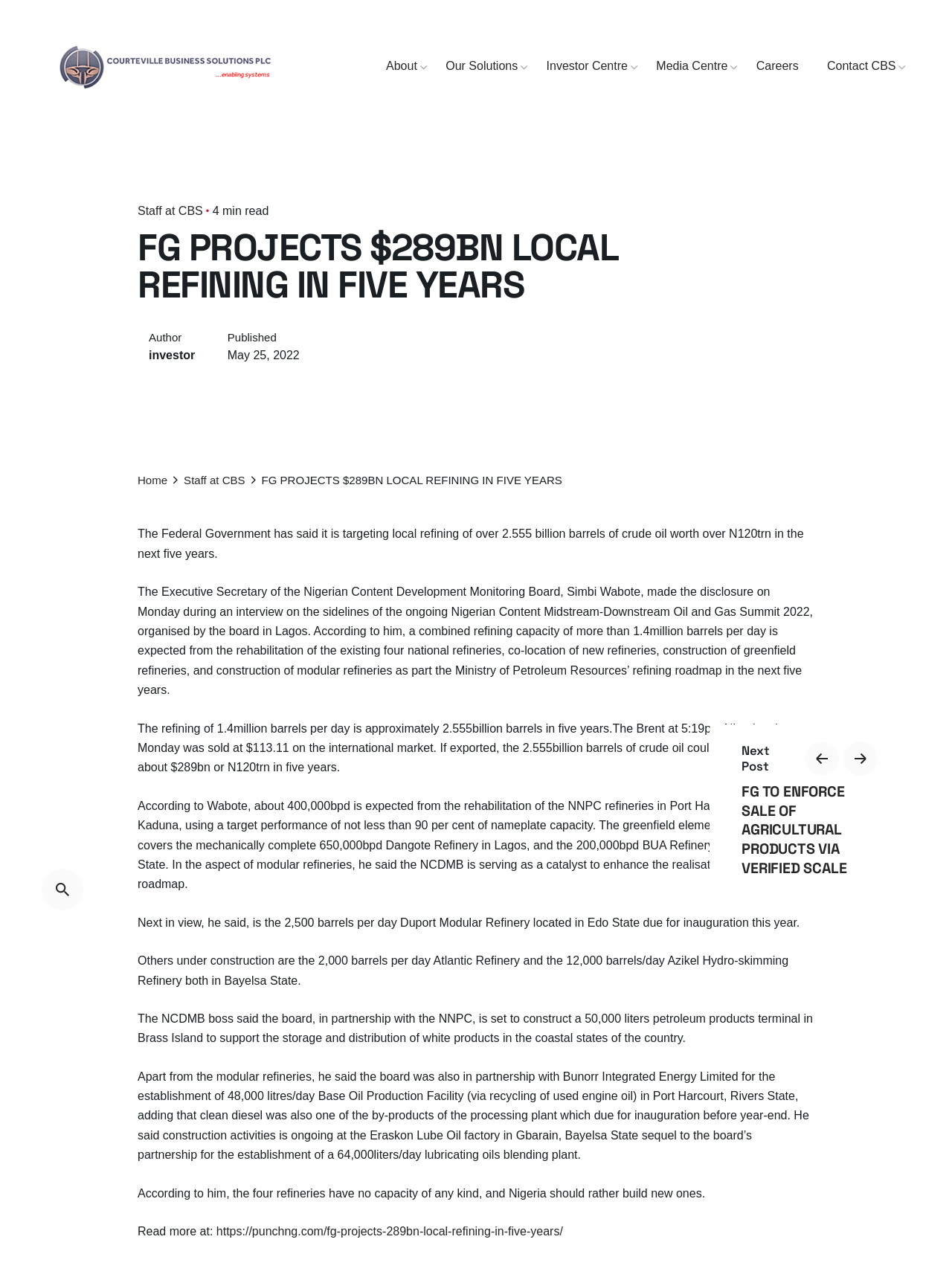Please mark the bounding box coordinates of the area that should be clicked to carry out the instruction: "Click on the 'About' link".

[0.391, 0.046, 0.453, 0.058]